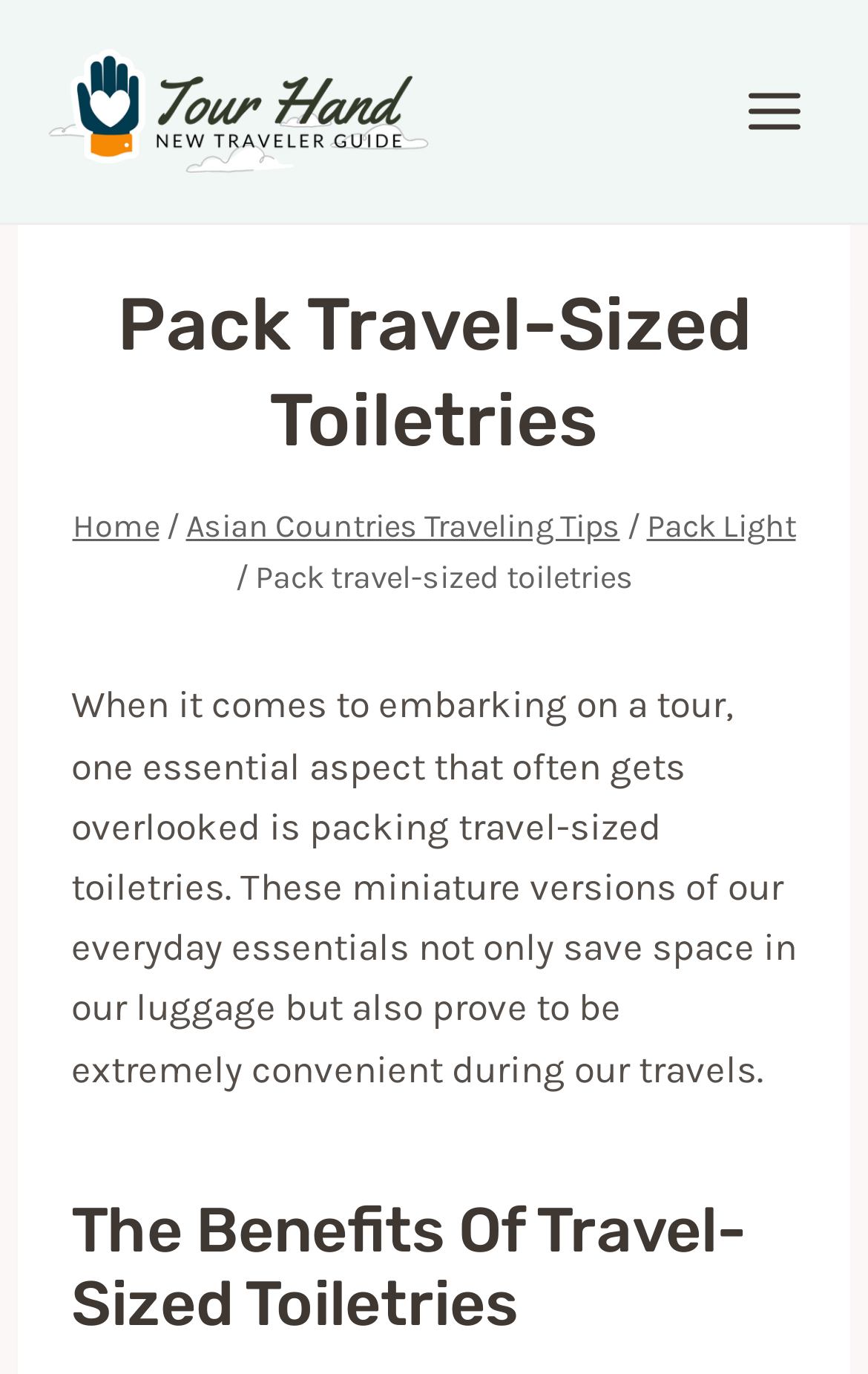Respond to the following question with a brief word or phrase:
How many links are in the breadcrumbs navigation?

4